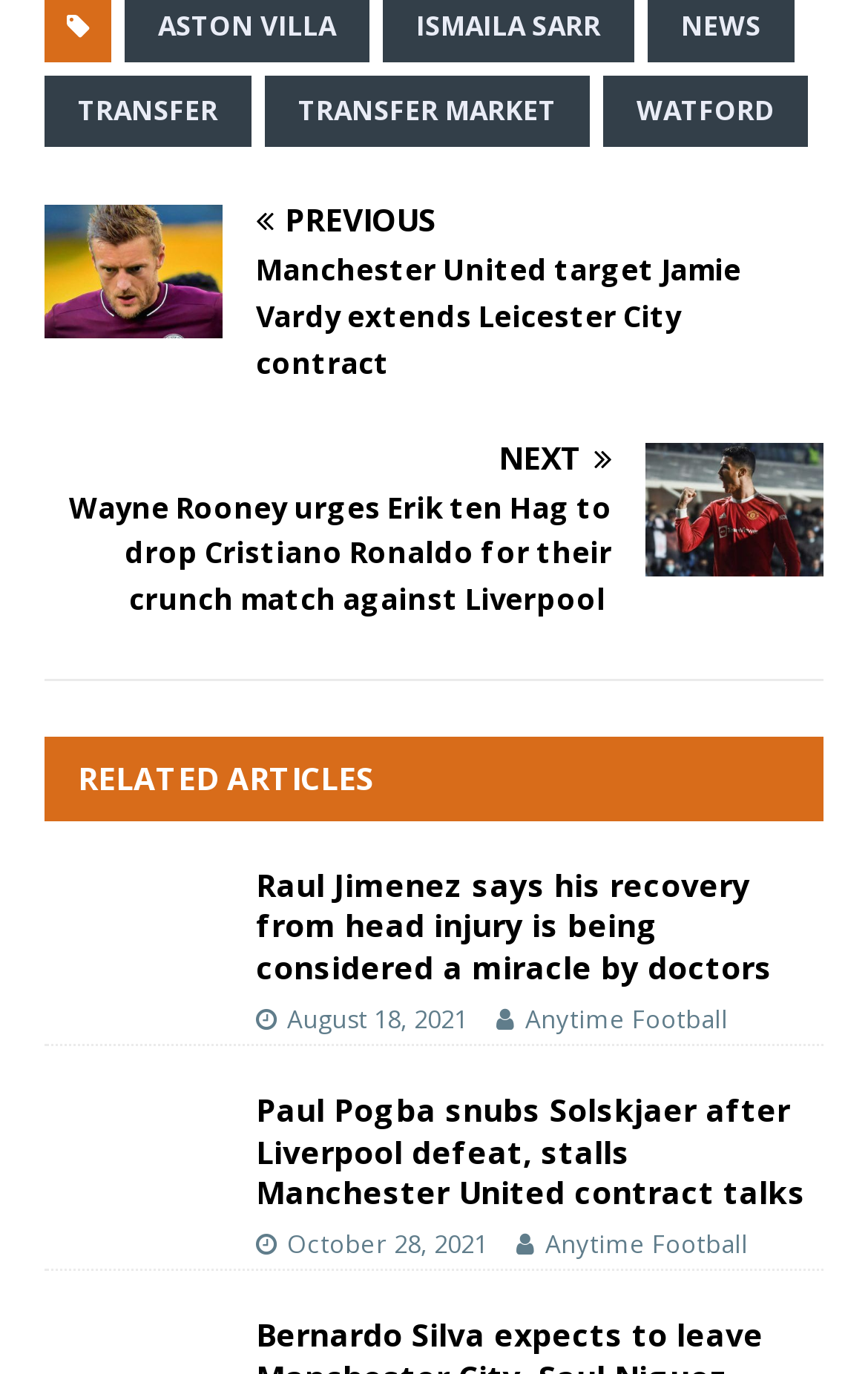Answer briefly with one word or phrase:
What is the date of the article about Raul Jimenez?

August 18, 2021